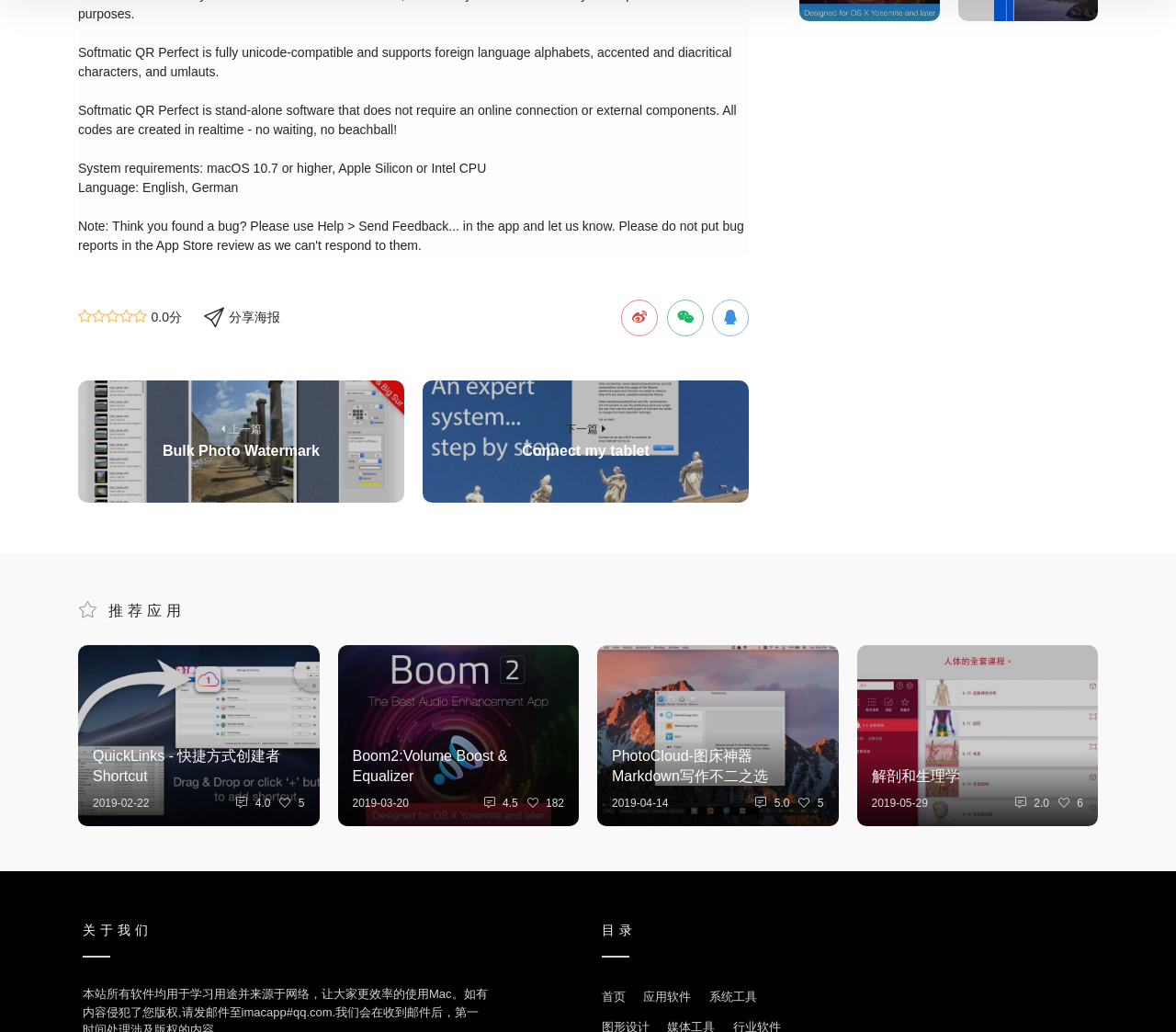Specify the bounding box coordinates (top-left x, top-left y, bottom-right x, bottom-right y) of the UI element in the screenshot that matches this description: PhotoCloud-图床神器 Markdown写作不二之选 2019-04-14 5.0 5

[0.508, 0.625, 0.713, 0.8]